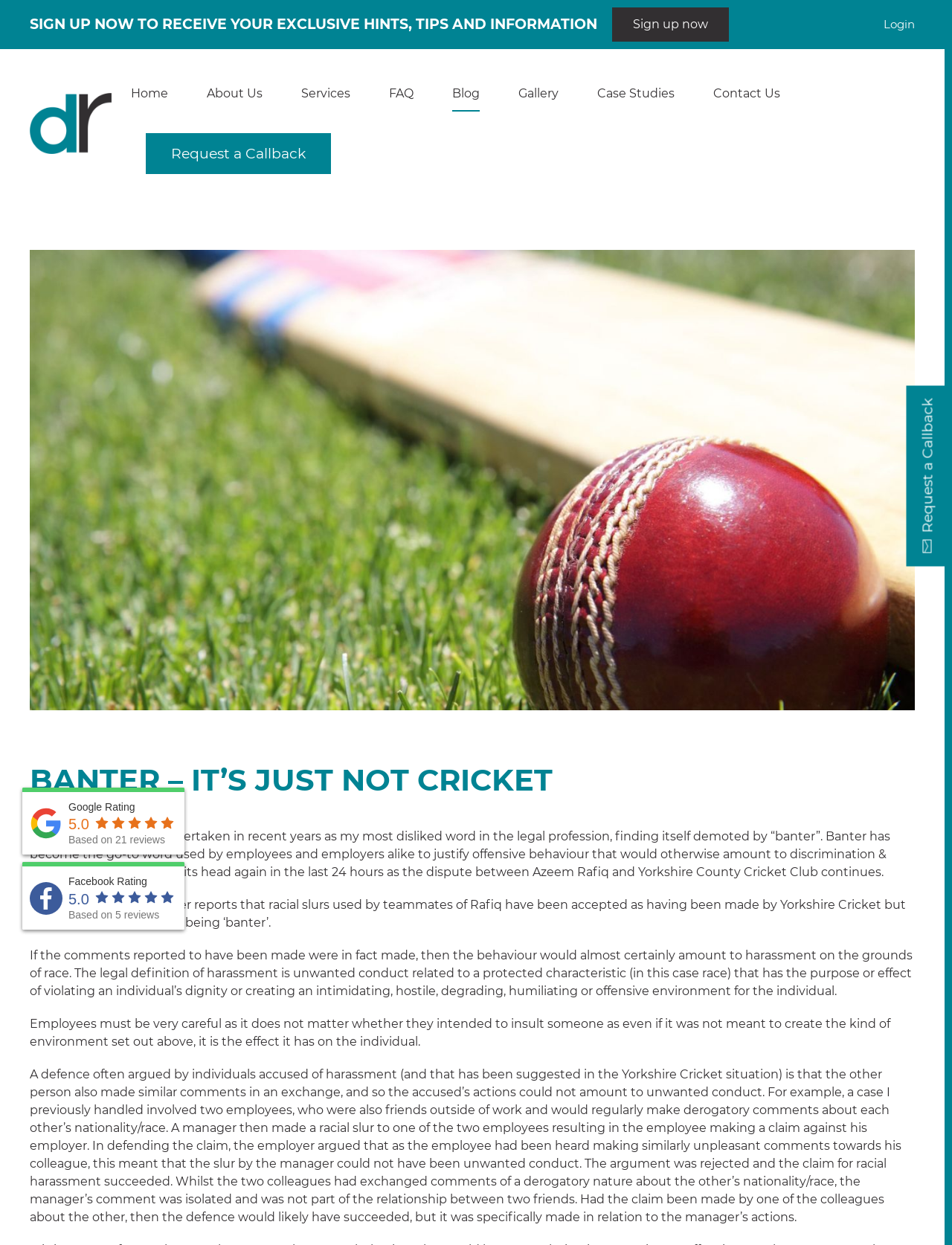Determine the bounding box coordinates for the clickable element required to fulfill the instruction: "Request a callback". Provide the coordinates as four float numbers between 0 and 1, i.e., [left, top, right, bottom].

[0.153, 0.107, 0.347, 0.139]